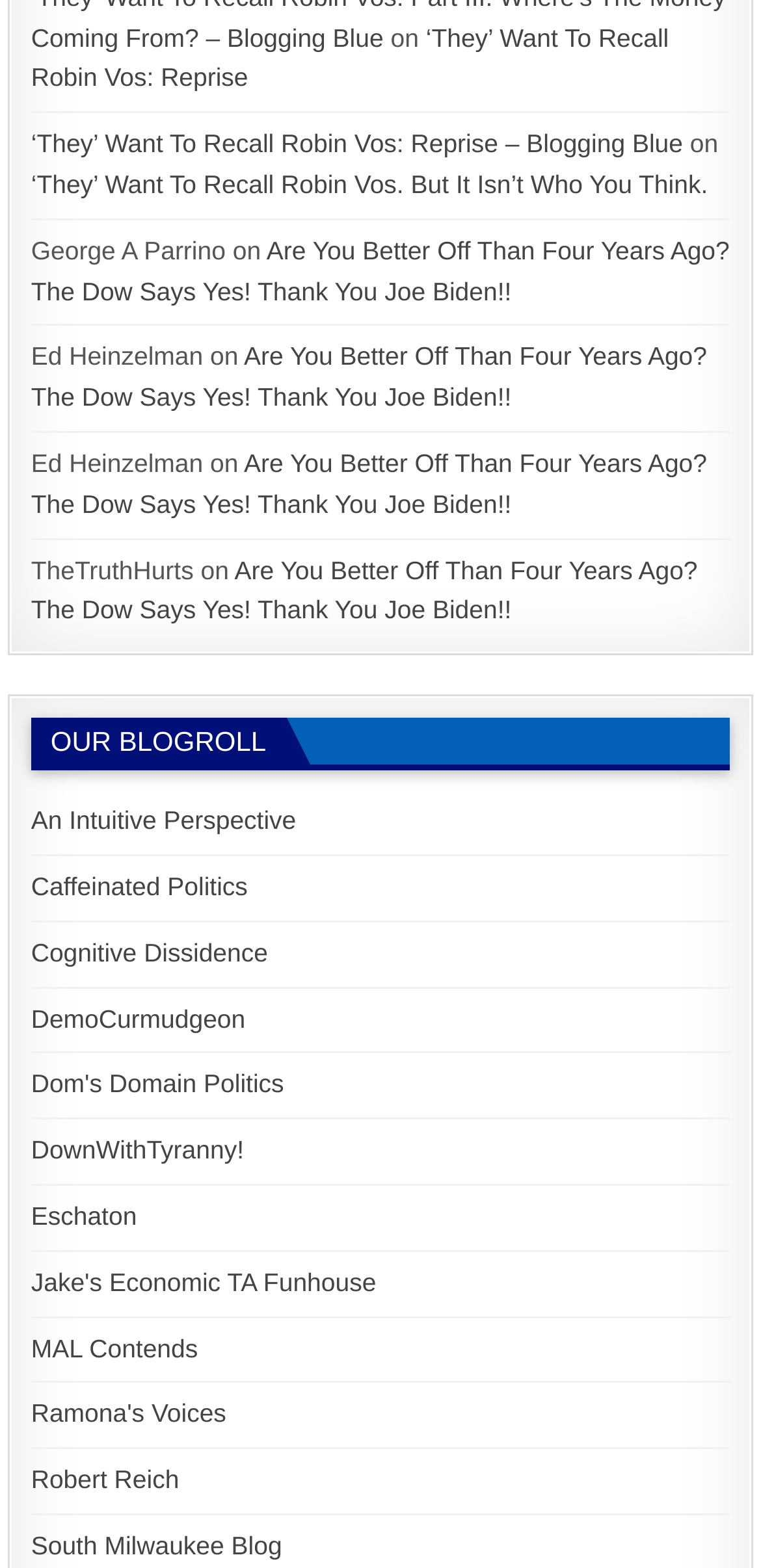Determine the bounding box coordinates for the area you should click to complete the following instruction: "Read 'Are You Better Off Than Four Years Ago? The Dow Says Yes! Thank You Joe Biden!!' article".

[0.041, 0.15, 0.959, 0.195]